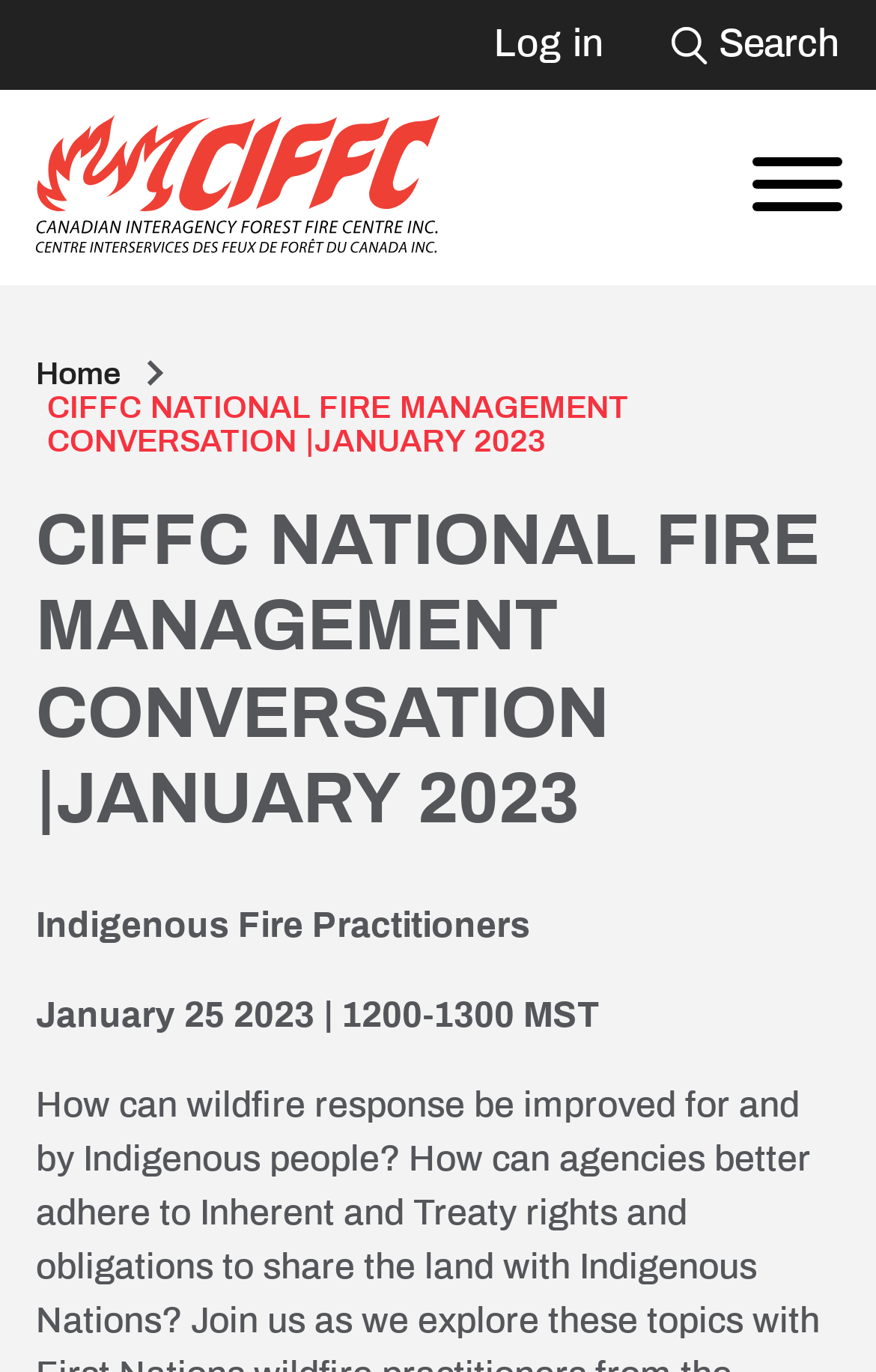Determine the bounding box coordinates in the format (top-left x, top-left y, bottom-right x, bottom-right y). Ensure all values are floating point numbers between 0 and 1. Identify the bounding box of the UI element described by: Toggle Site Navigation

[0.821, 0.09, 1.0, 0.183]